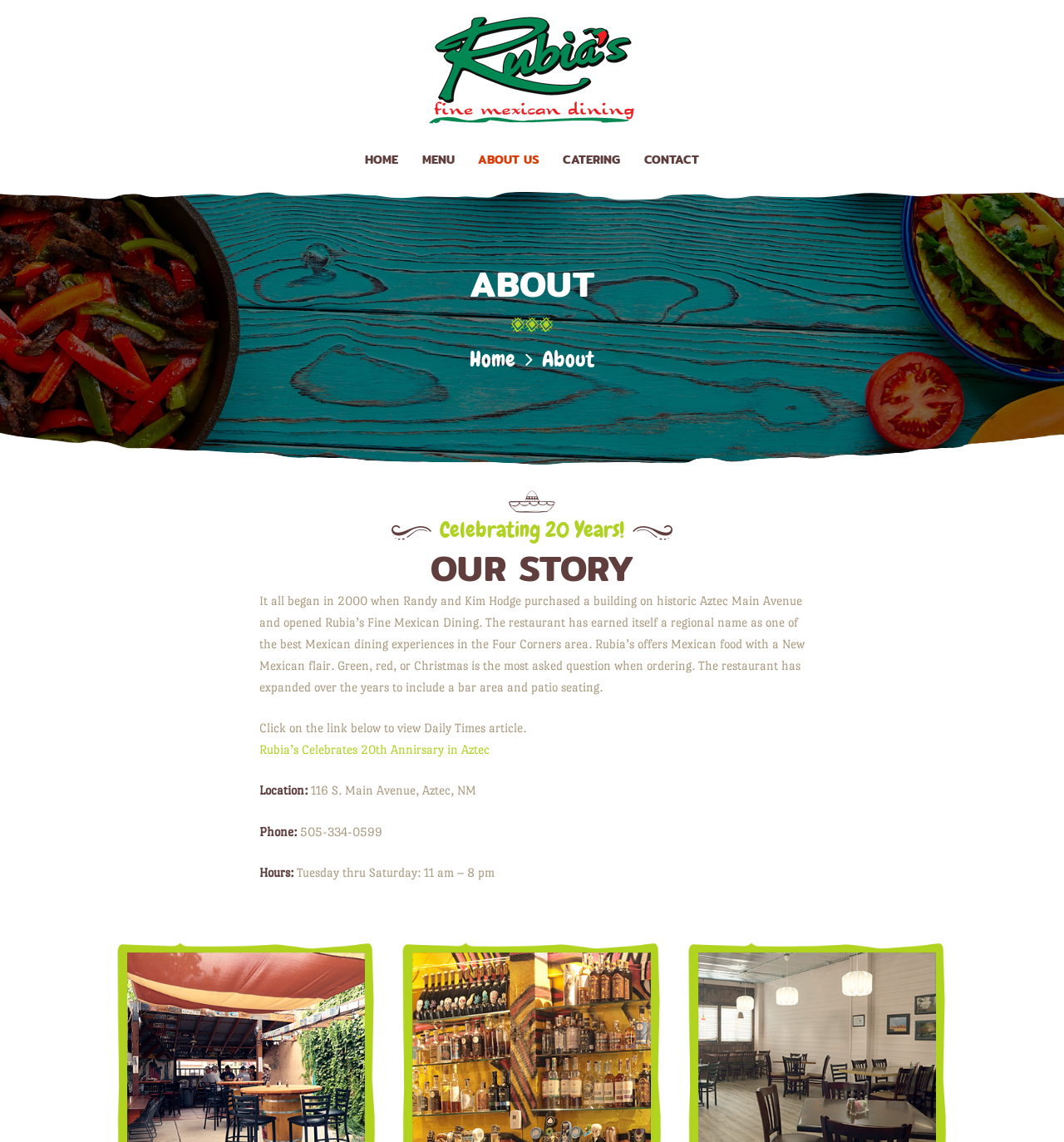Find the bounding box coordinates for the area that must be clicked to perform this action: "Go to the previous post".

None